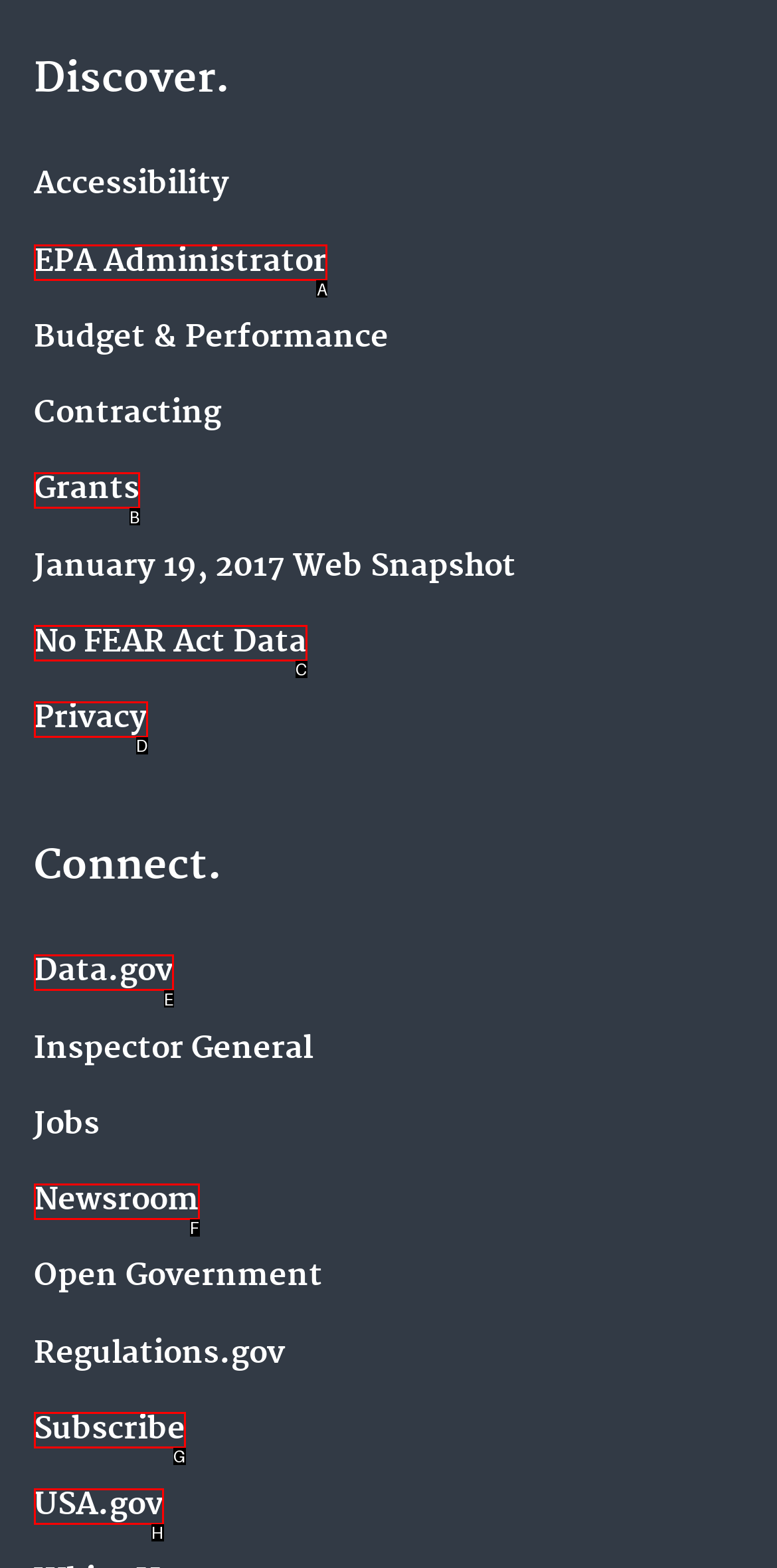Which lettered option should I select to achieve the task: Go to the YouTube channel according to the highlighted elements in the screenshot?

None